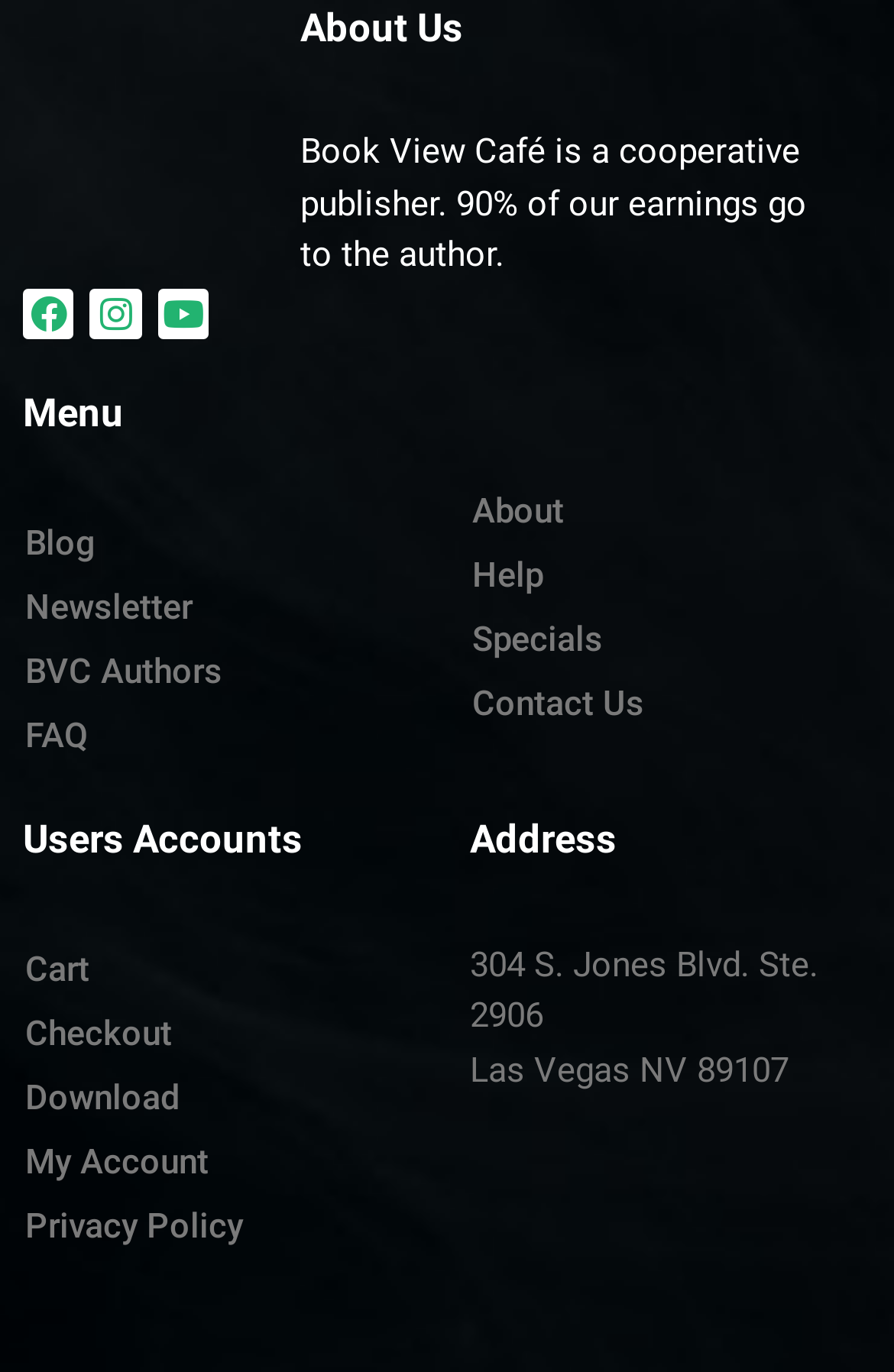How many links are available under 'Menu'?
We need a detailed and meticulous answer to the question.

Under the 'Menu' heading, there are five links available: Blog, Newsletter, BVC Authors, FAQ, and About.